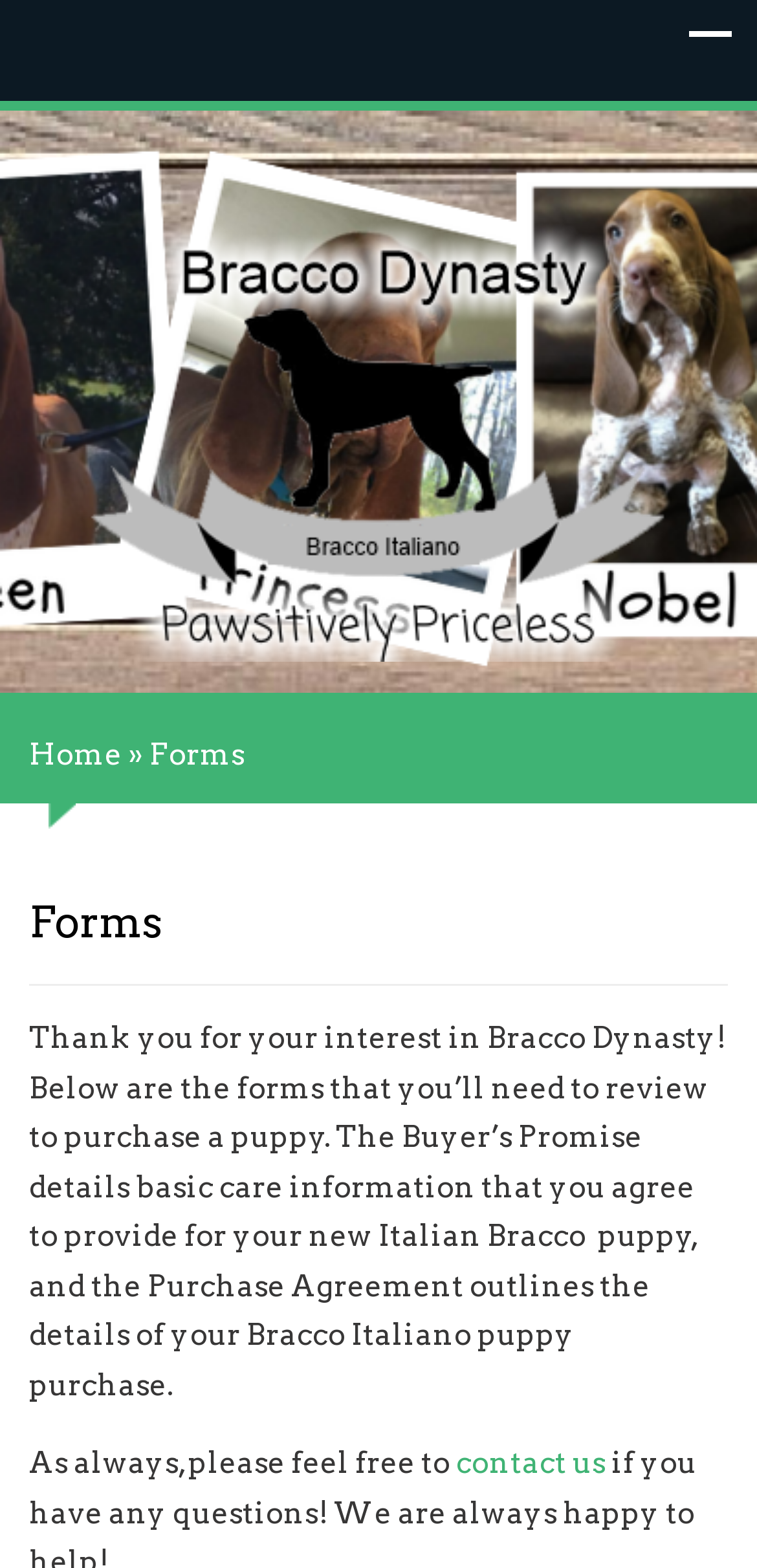Return the bounding box coordinates of the UI element that corresponds to this description: "Home". The coordinates must be given as four float numbers in the range of 0 and 1, [left, top, right, bottom].

[0.038, 0.47, 0.162, 0.493]